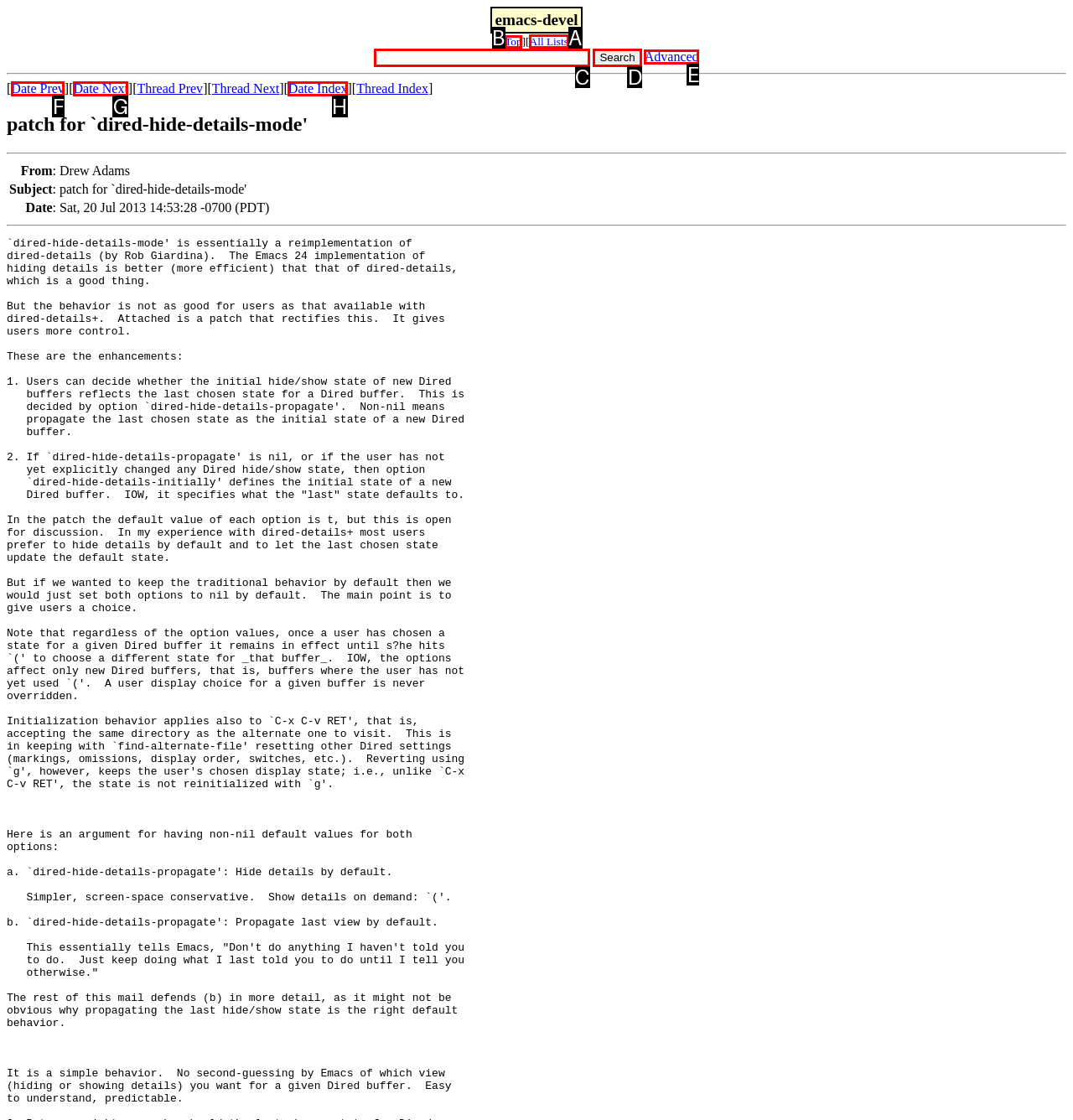For the instruction: click on the 'All Lists' link, which HTML element should be clicked?
Respond with the letter of the appropriate option from the choices given.

A